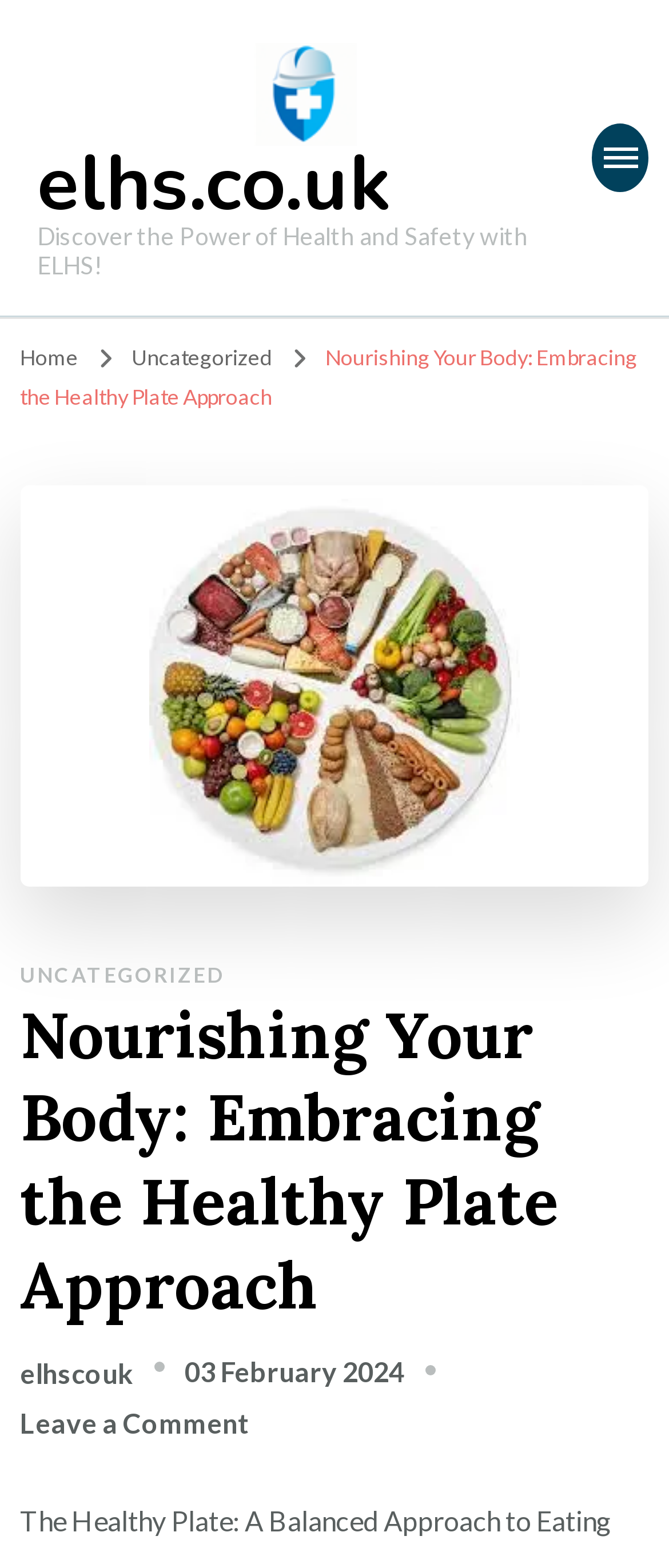Identify the bounding box coordinates necessary to click and complete the given instruction: "Click the Home button".

[0.03, 0.219, 0.117, 0.236]